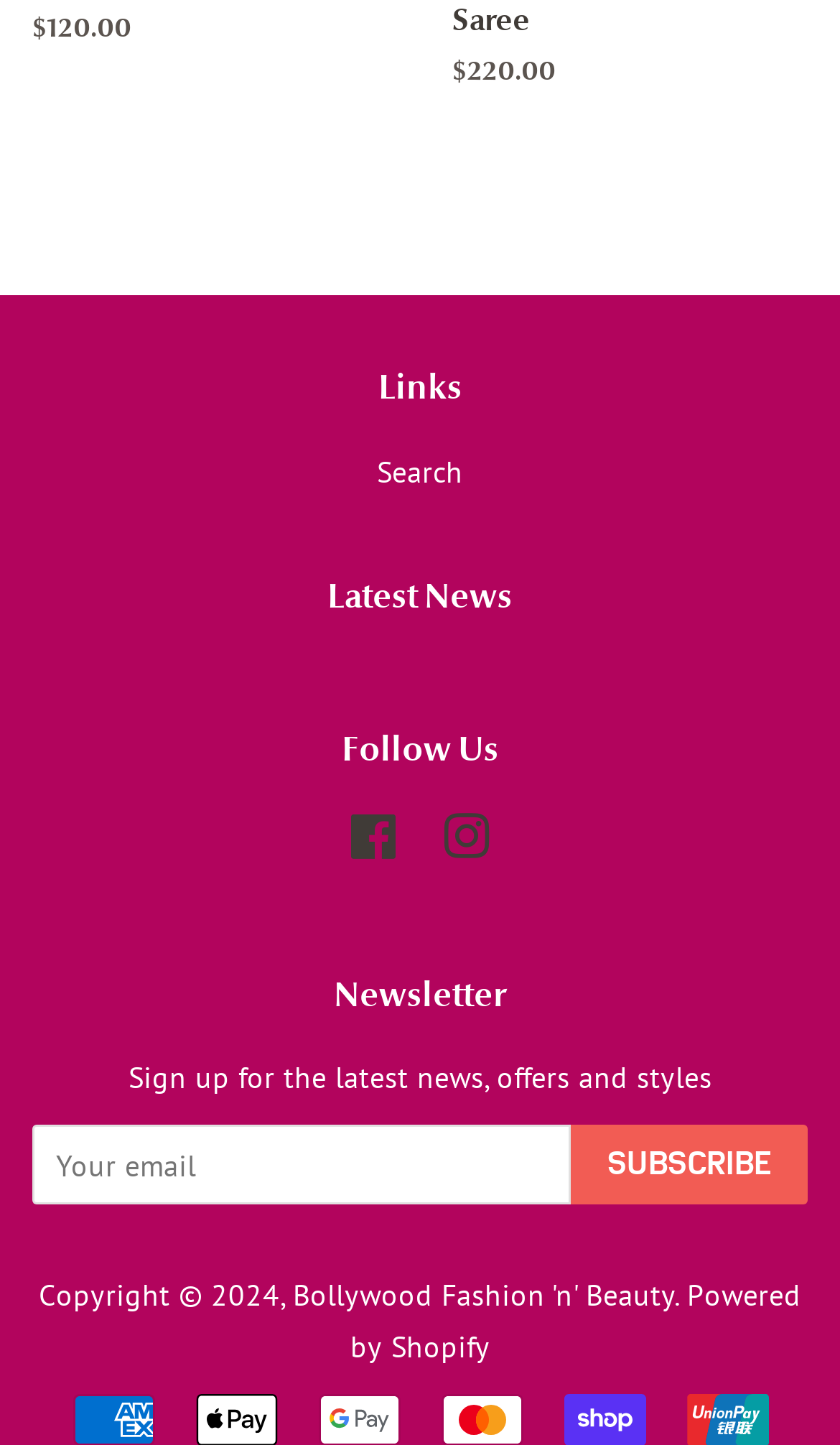Please find the bounding box coordinates of the section that needs to be clicked to achieve this instruction: "Search for something".

[0.449, 0.313, 0.551, 0.34]